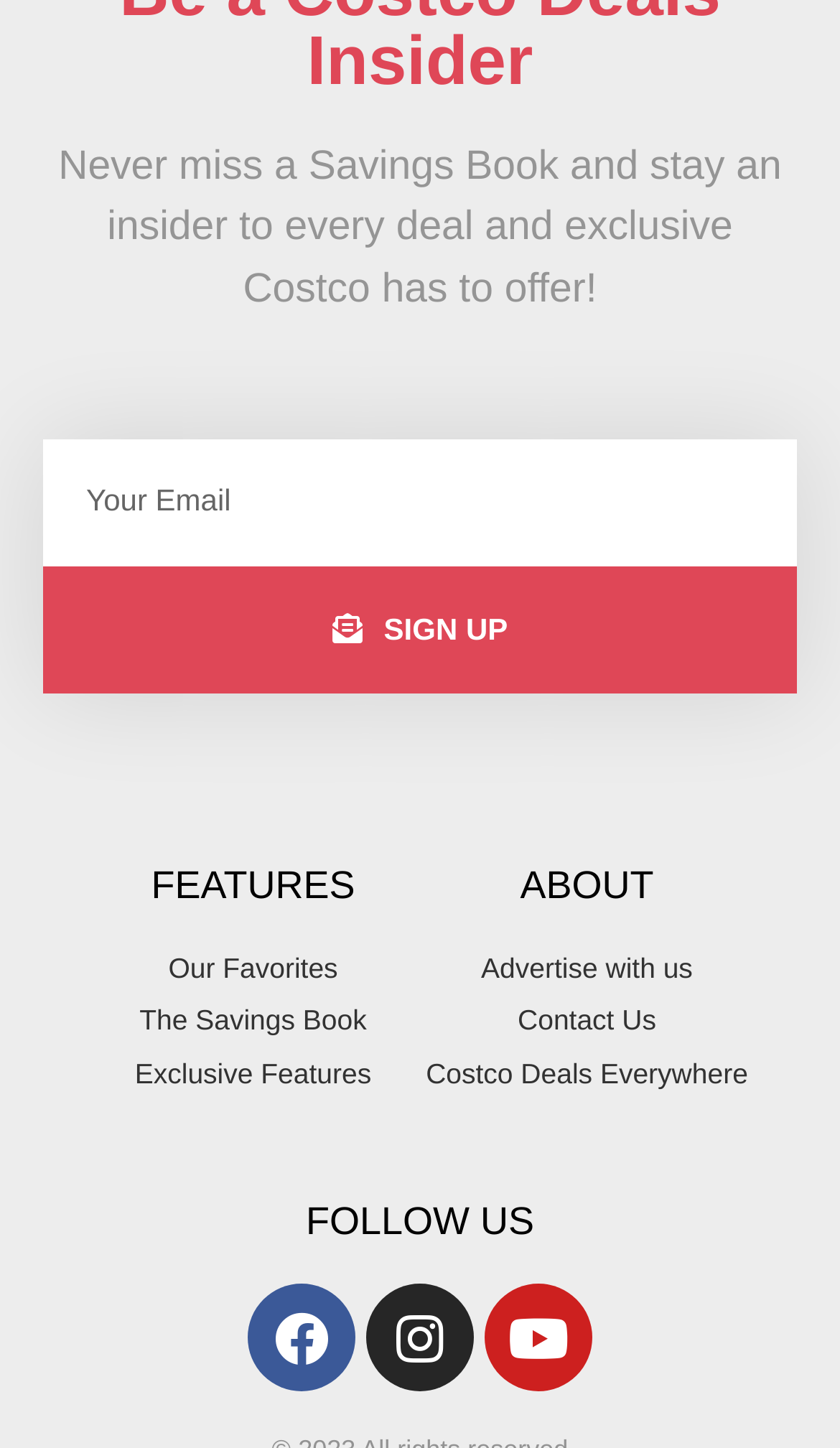How many social media platforms are linked?
Give a one-word or short-phrase answer derived from the screenshot.

3